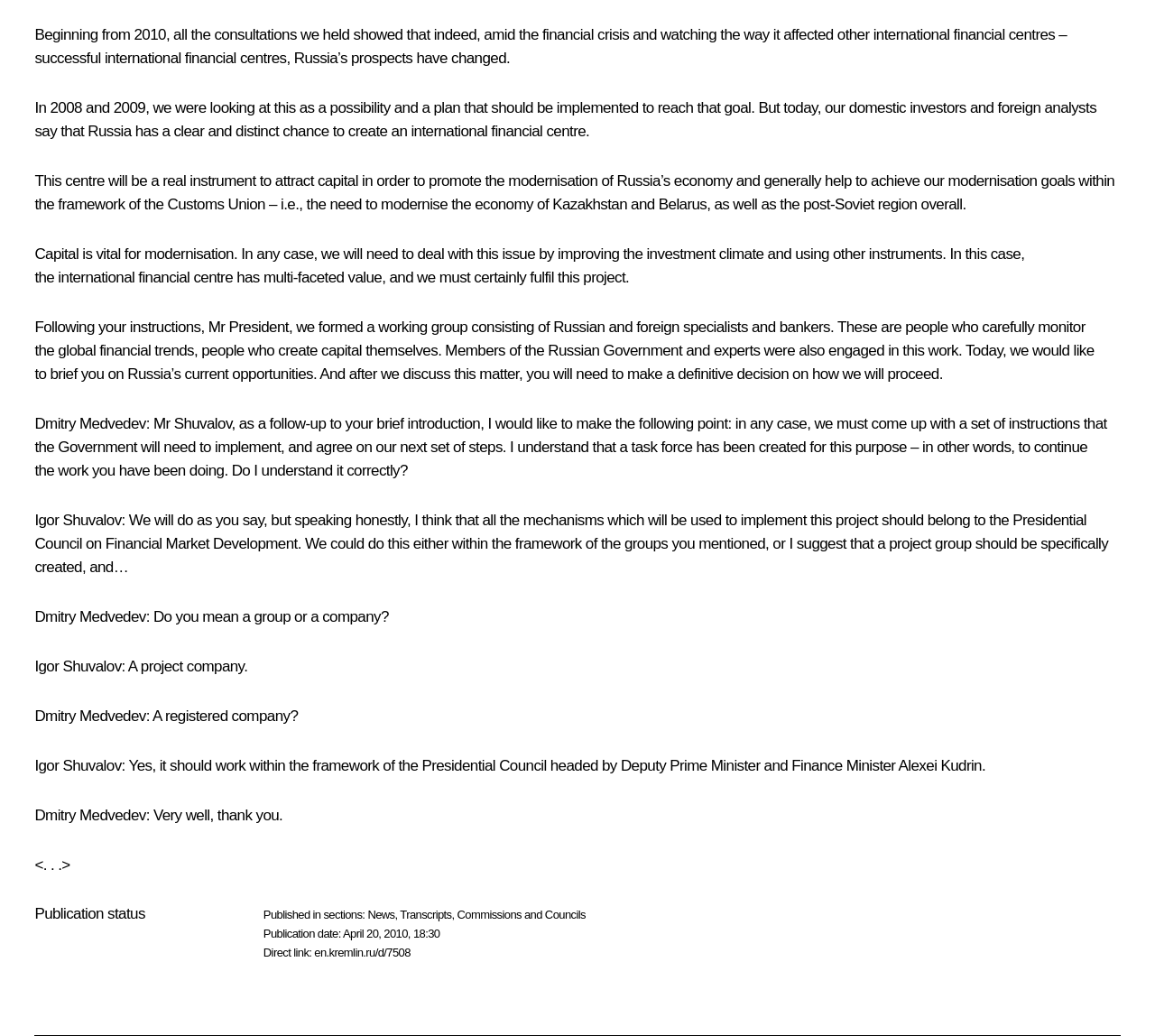Please answer the following question using a single word or phrase: 
Who is the head of the Presidential Council?

Deputy Prime Minister and Finance Minister Alexei Kudrin